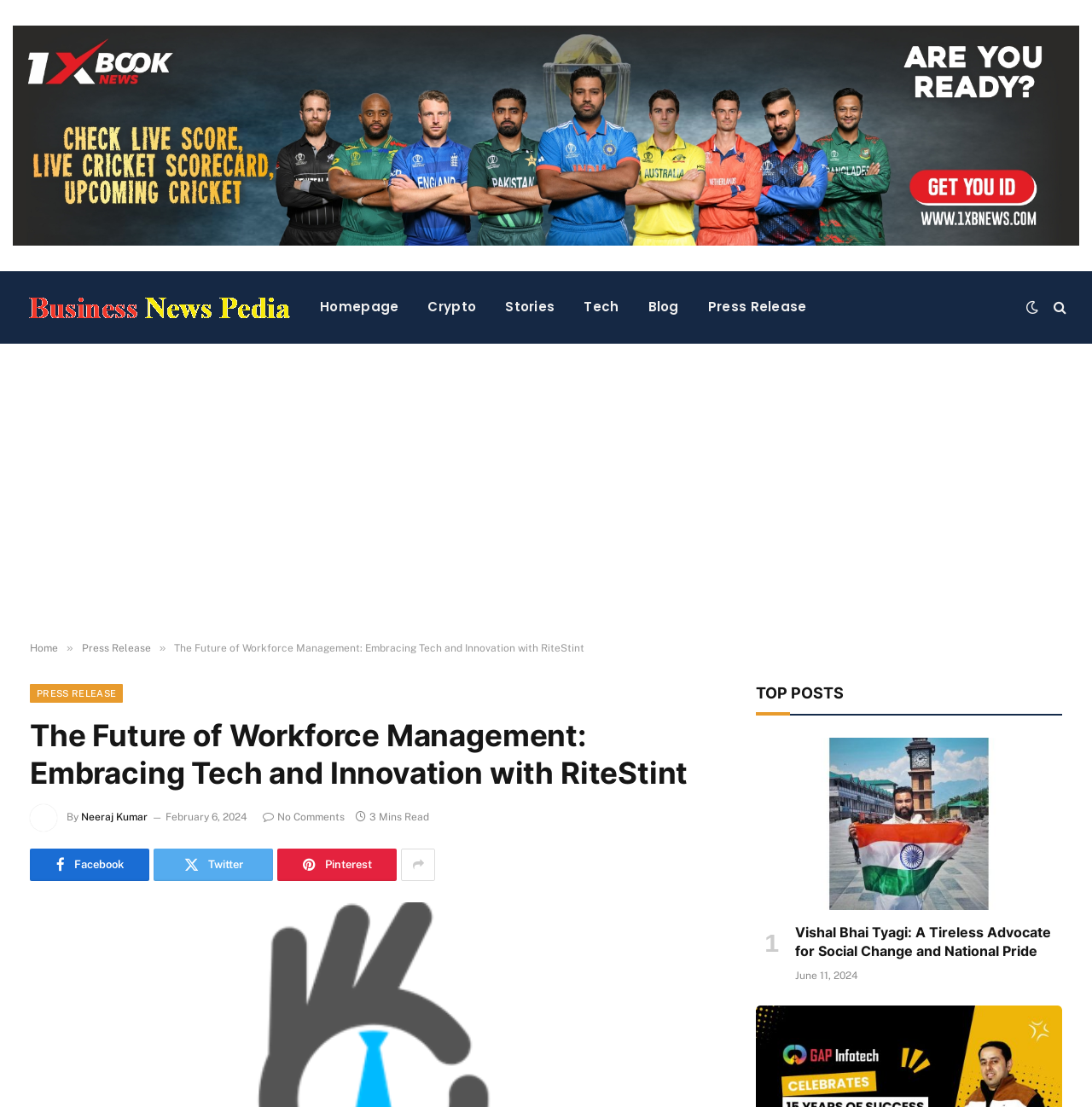What is the date of the article?
Provide a concise answer using a single word or phrase based on the image.

February 6, 2024